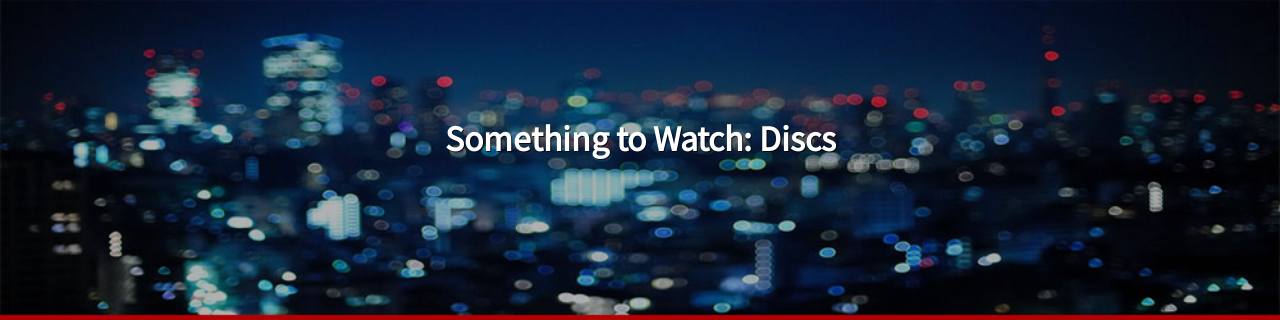What type of content is being recommended?
Could you give a comprehensive explanation in response to this question?

The title 'Something to Watch: Discs' suggests a curated selection of media content, which could include genres such as movies and TV shows, implying that the content being recommended is media content.